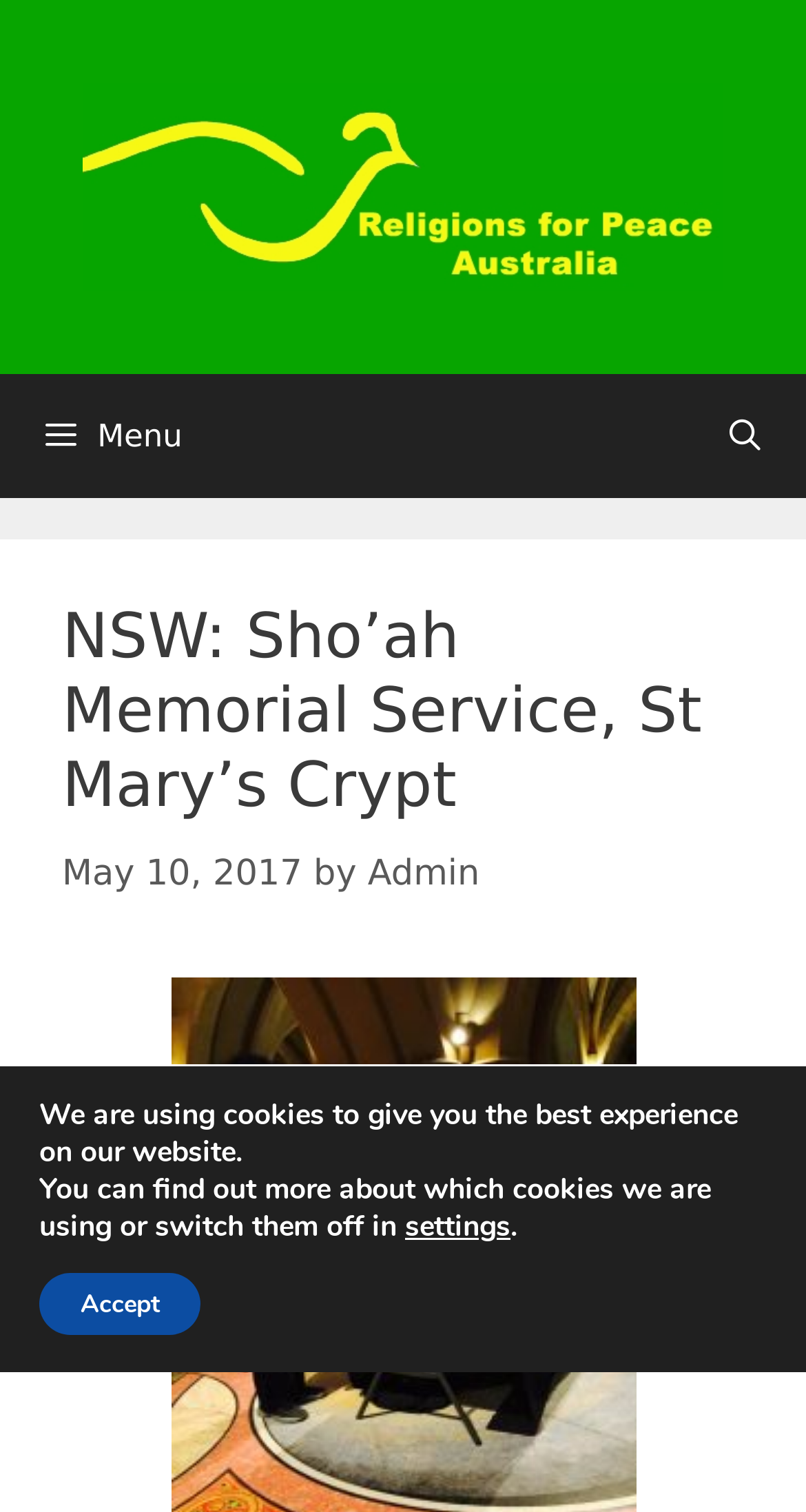Detail the features and information presented on the webpage.

The webpage appears to be an event page for the Sho'ah Memorial Service at St Mary's Crypt, organized by Religions for Peace Australia. 

At the top of the page, there is a banner with a link to the Religions for Peace Australia website, accompanied by an image with the same name. Below the banner, a navigation menu is located, containing a search bar and a menu button.

The main content of the page is headed by a title, "NSW: Sho'ah Memorial Service, St Mary’s Crypt", which is positioned near the top of the page. Below the title, the date "May 10, 2017" is displayed, followed by the text "by" and a link to the author, "Admin".

At the bottom of the page, a GDPR cookie banner is displayed, which informs users about the use of cookies on the website. The banner contains two buttons, "settings" and "Accept", allowing users to manage their cookie preferences.